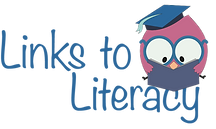Please respond to the question using a single word or phrase:
What is the owl holding close to its chest?

A book